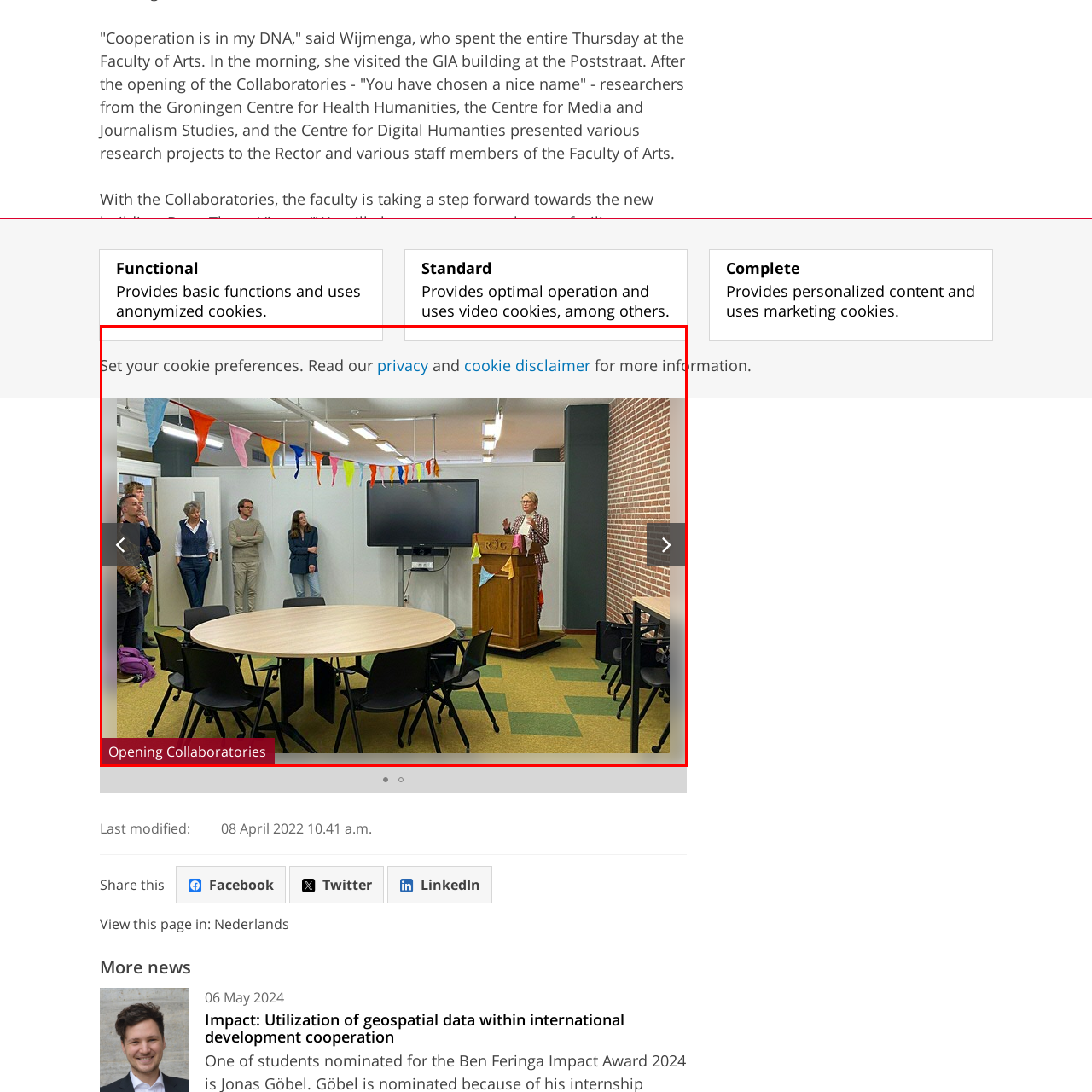Who are the attendees in the image?
Scrutinize the image inside the red bounding box and provide a detailed and extensive answer to the question.

The attendees in the image include both faculty and students, who are leaning against the walls and seated, attentively listening to the speaker, indicating a diverse and engaged audience.